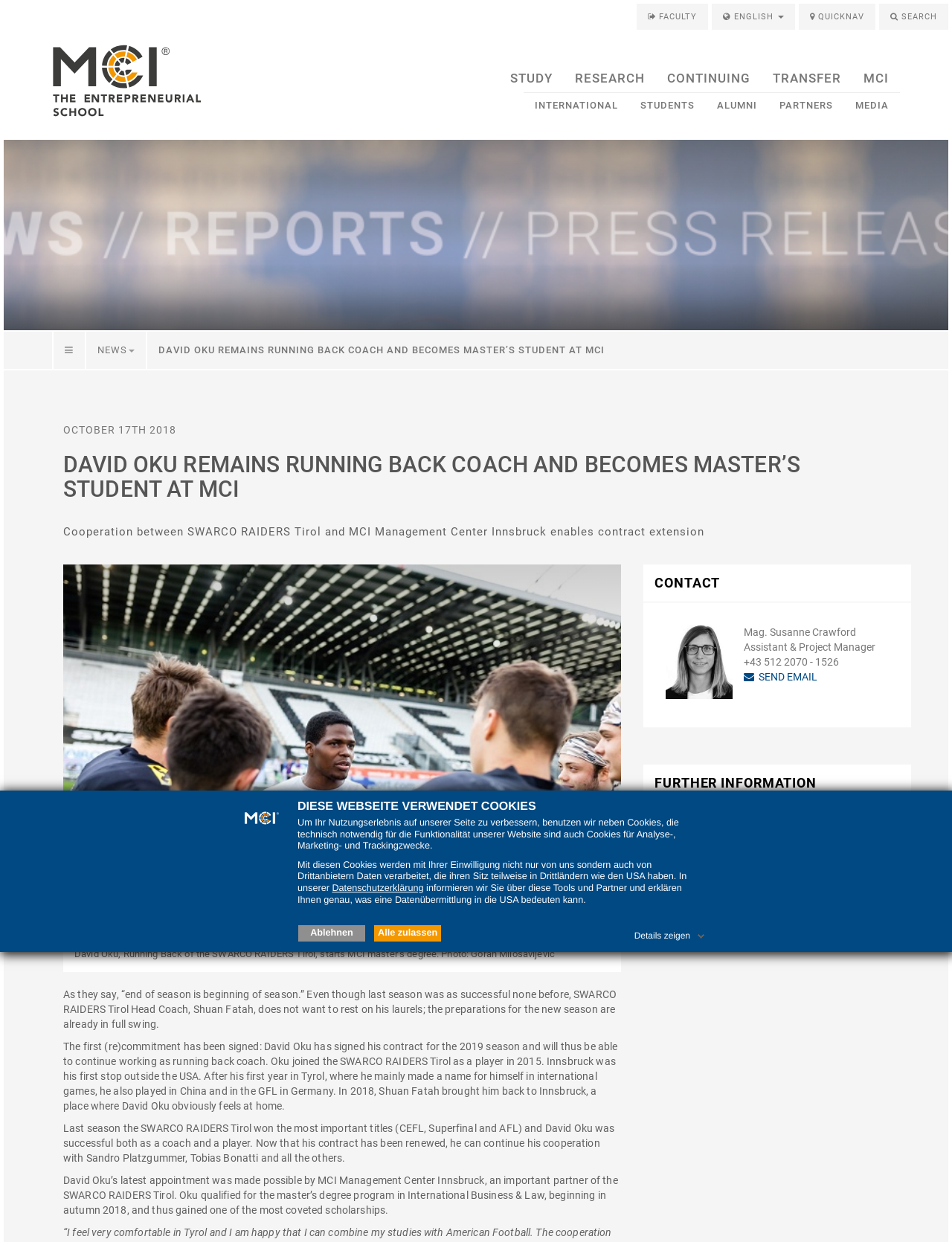Determine the bounding box of the UI component based on this description: "Send email". The bounding box coordinates should be four float values between 0 and 1, i.e., [left, top, right, bottom].

[0.781, 0.539, 0.934, 0.551]